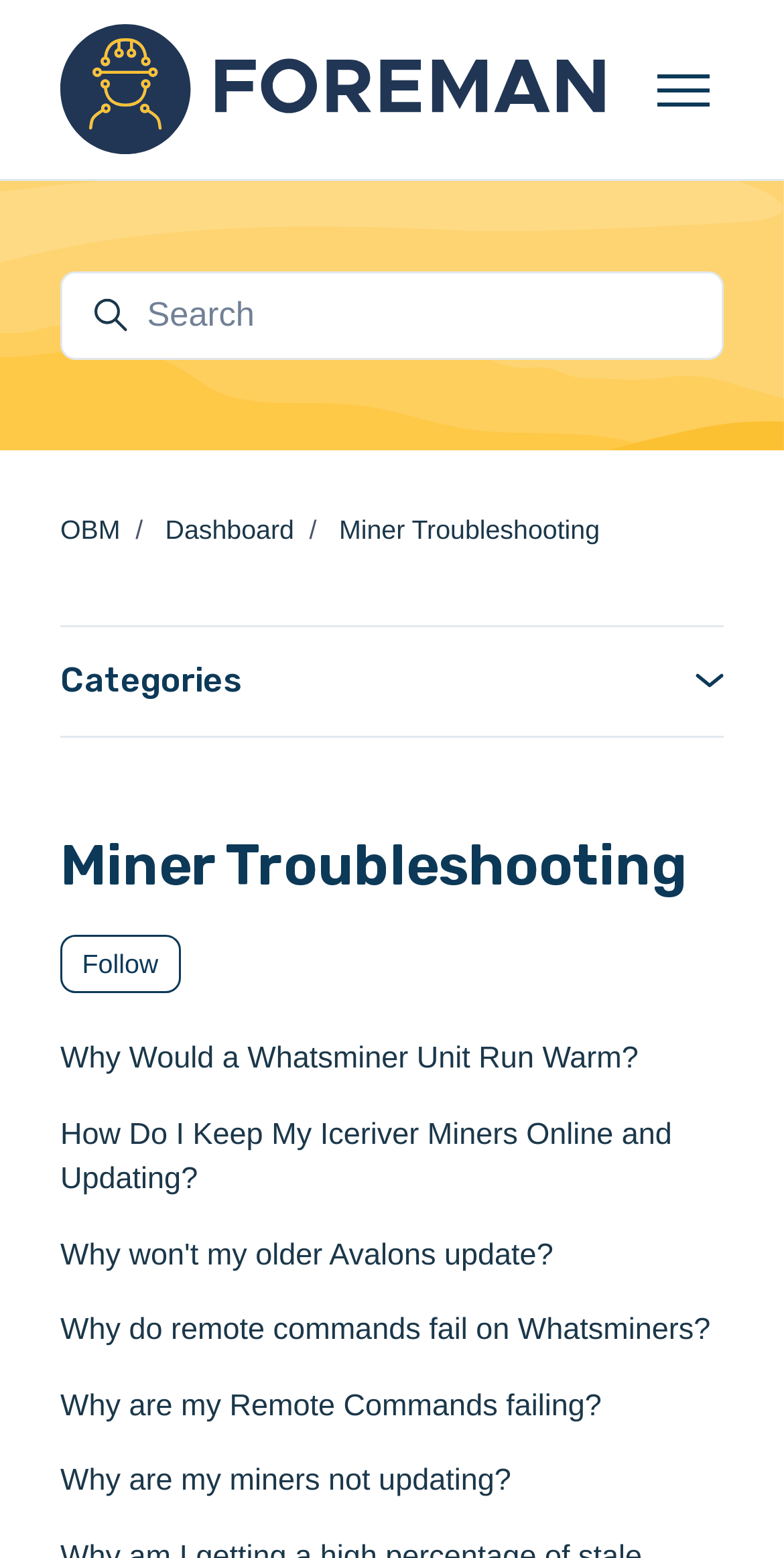What is the function of the button at the bottom left corner?
Answer the question based on the image using a single word or a brief phrase.

Return to top